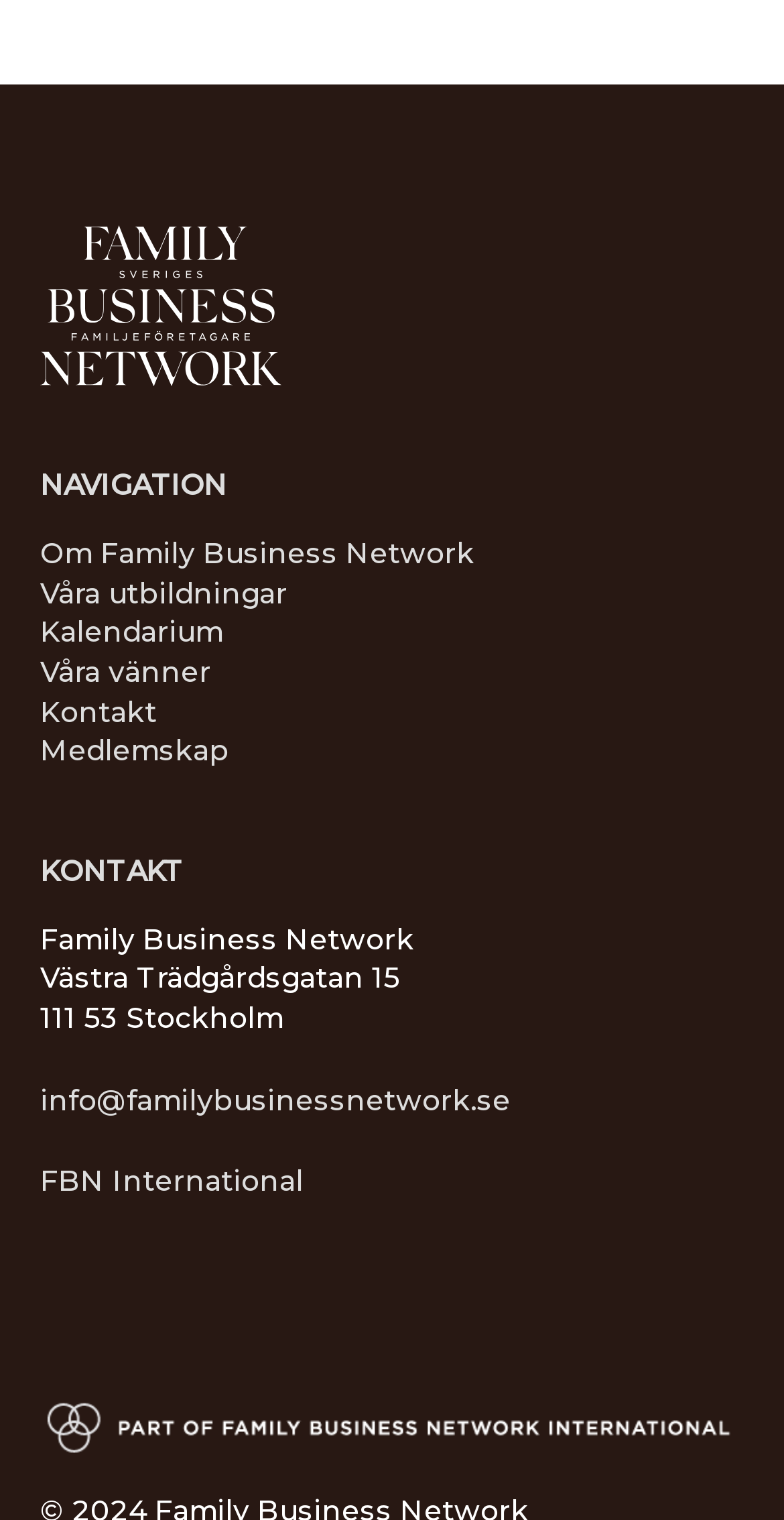Locate the bounding box coordinates of the clickable part needed for the task: "Visit FBN International".

[0.051, 0.765, 0.387, 0.789]